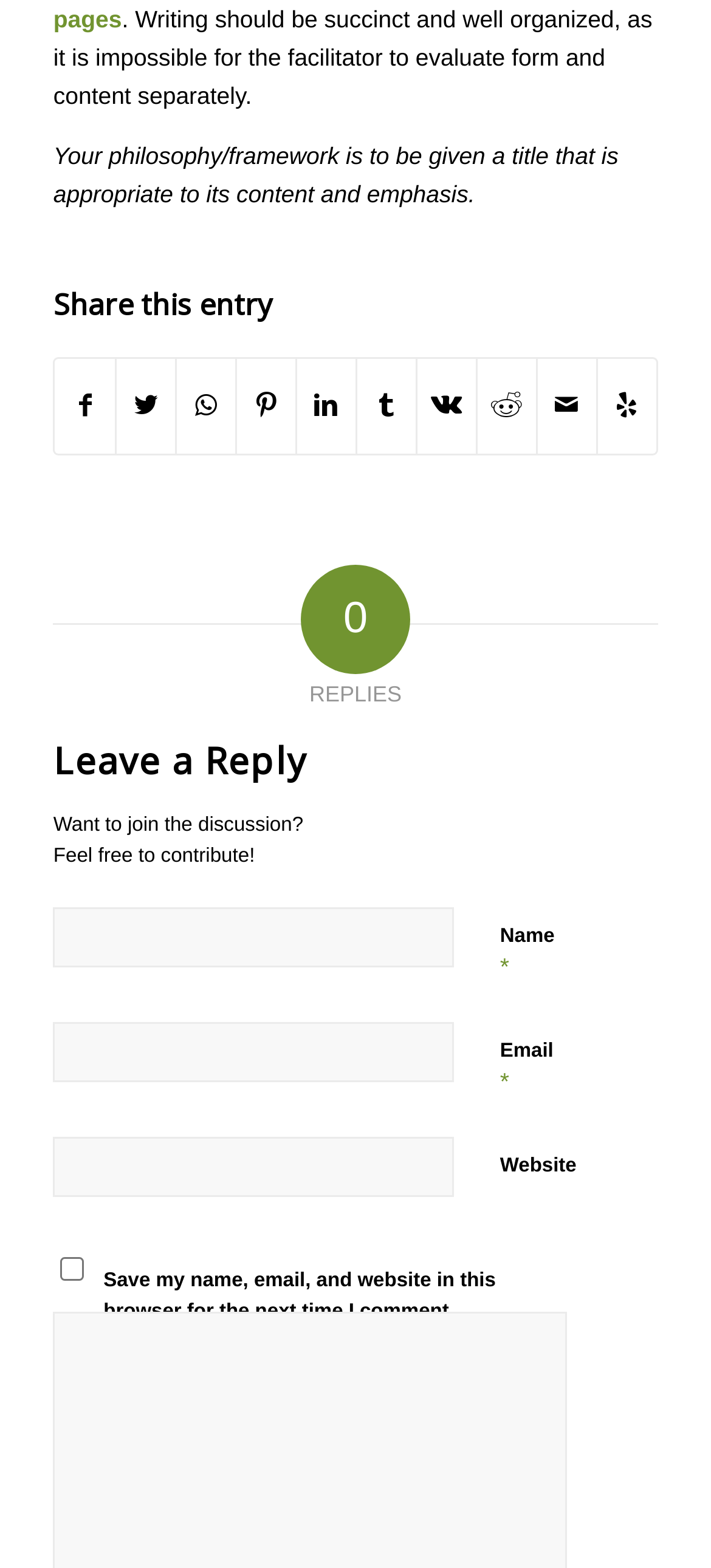Identify the bounding box coordinates of the clickable region necessary to fulfill the following instruction: "Visit the Wedding Planning page". The bounding box coordinates should be four float numbers between 0 and 1, i.e., [left, top, right, bottom].

None